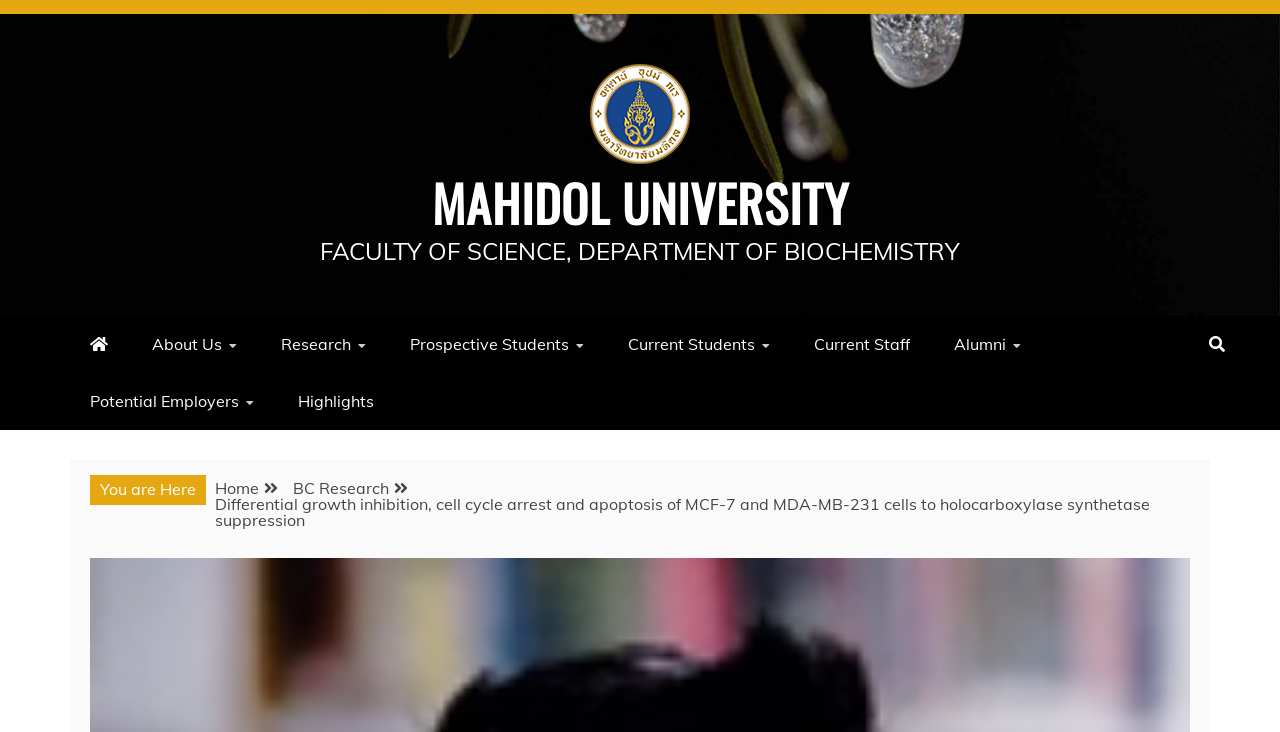How many main categories are there in the top menu?
Please provide a single word or phrase in response based on the screenshot.

6